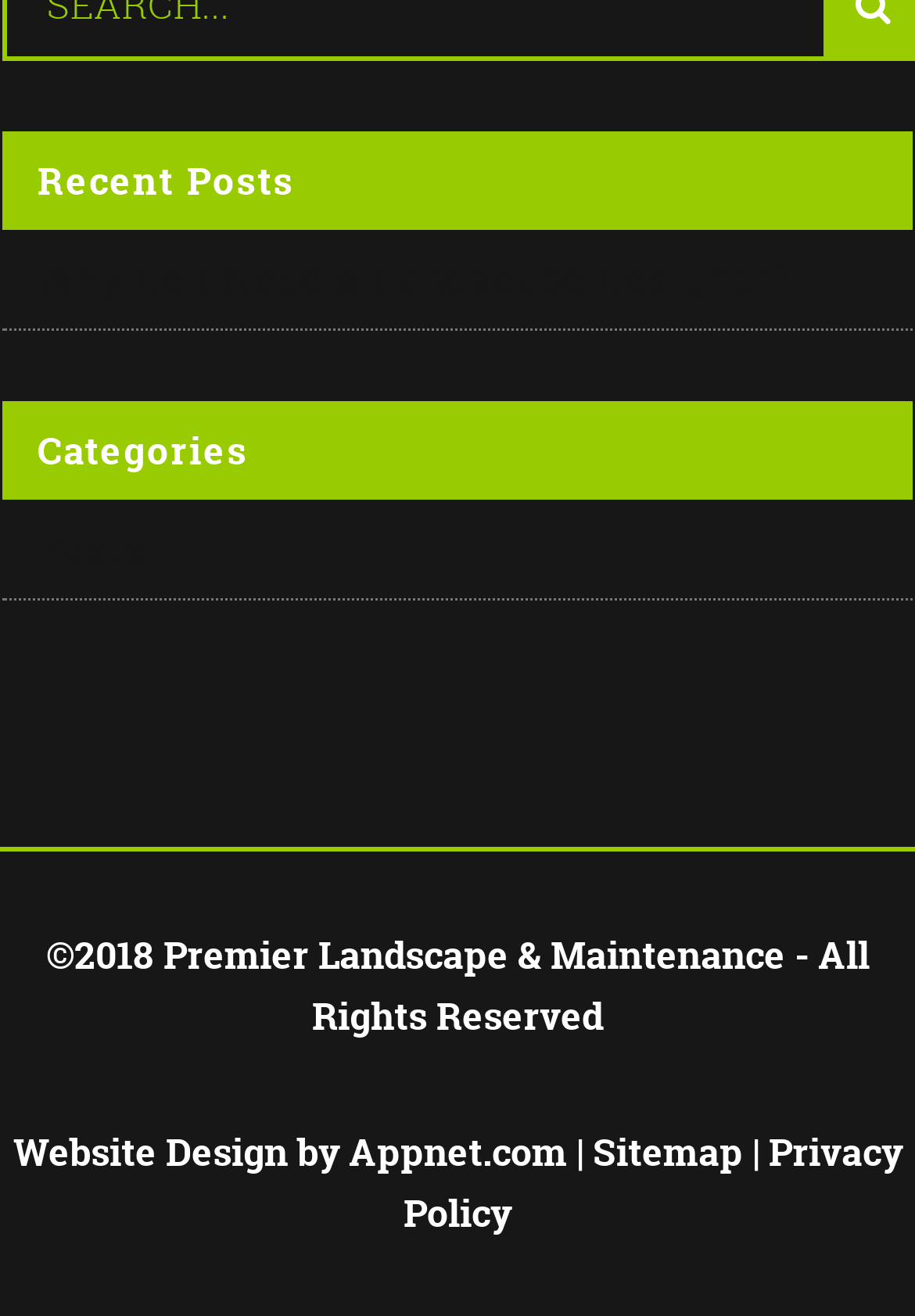Please provide a comprehensive answer to the question below using the information from the image: How many links are in the footer section?

The webpage has a footer section with four links: 'Appnet.com', 'Sitemap', 'Privacy Policy', and a link to the website owner's name, indicating that there are four links in the footer section.